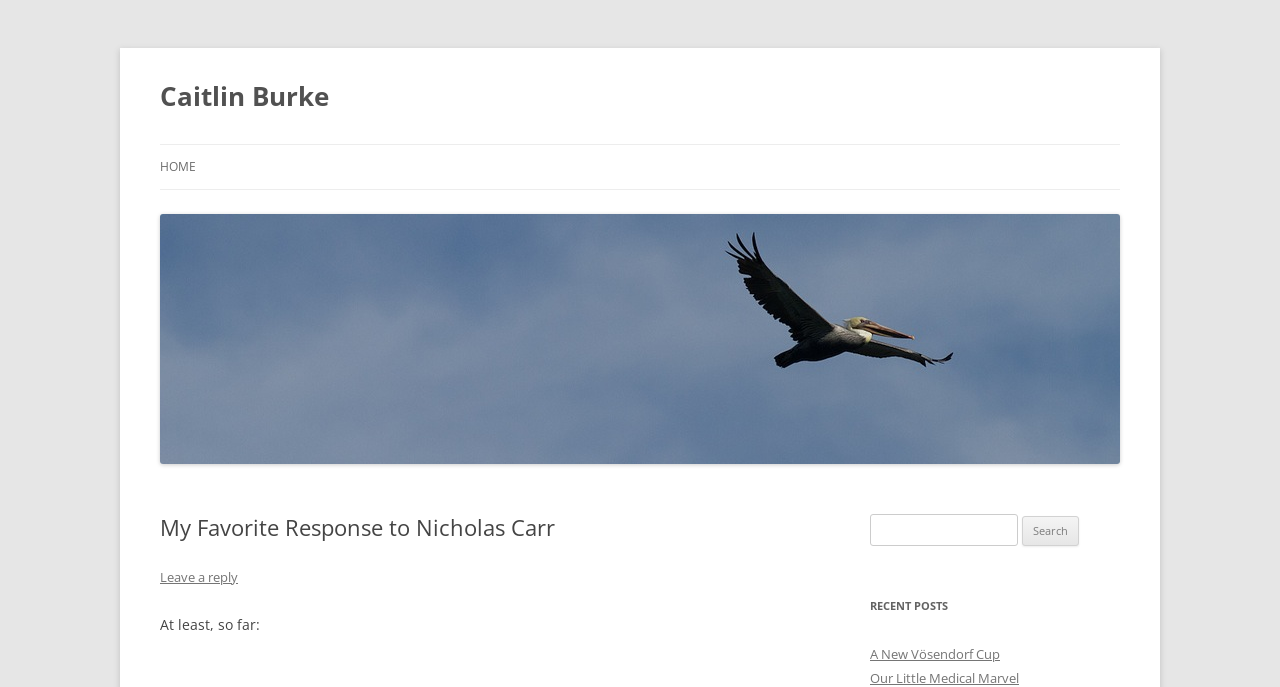Please provide a comprehensive response to the question below by analyzing the image: 
What is the title of the article?

The title of the article can be found in the header element, which contains the text 'My Favorite Response to Nicholas Carr'.